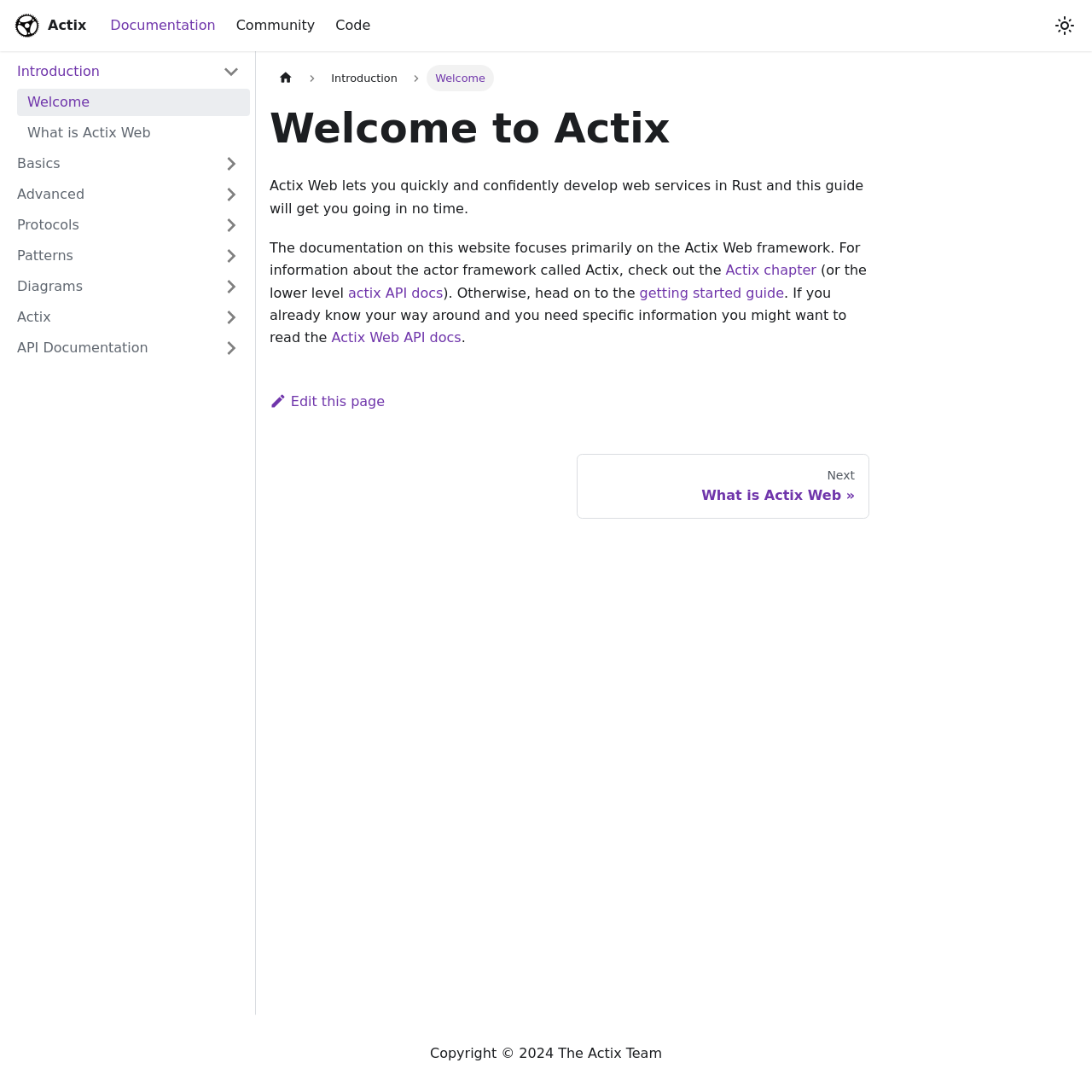What is the logo of Actix?
Using the image, provide a detailed and thorough answer to the question.

The logo of Actix is located at the top left corner of the webpage, inside the navigation bar. It is an image element with a bounding box of [0.013, 0.011, 0.037, 0.036].